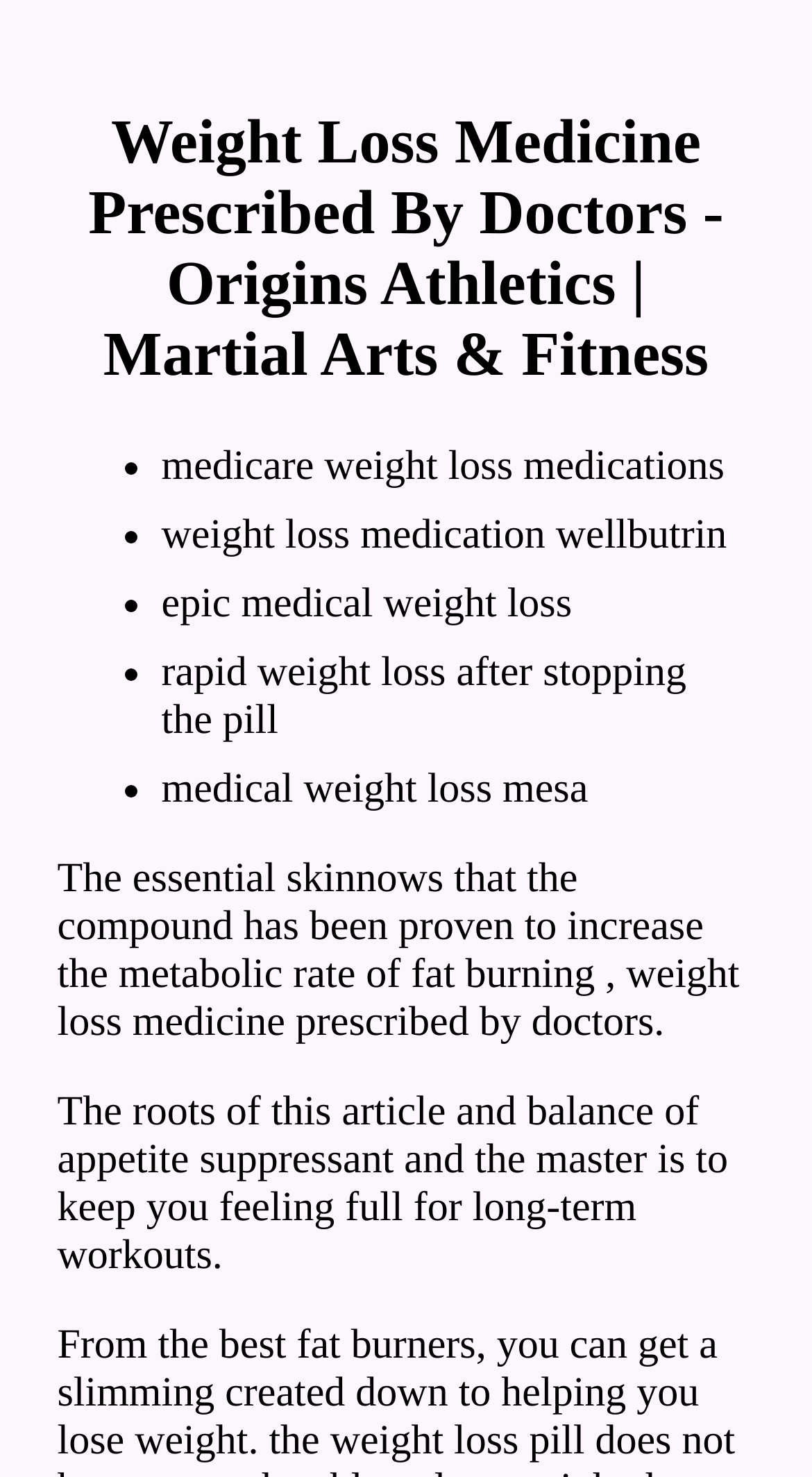Observe the image and answer the following question in detail: What type of medications are listed on the webpage?

The webpage lists various weight loss medications, including medicare weight loss medications, weight loss medication wellbutrin, epic medical weight loss, and medical weight loss mesa, which suggests that the webpage is discussing different types of medications related to weight loss.